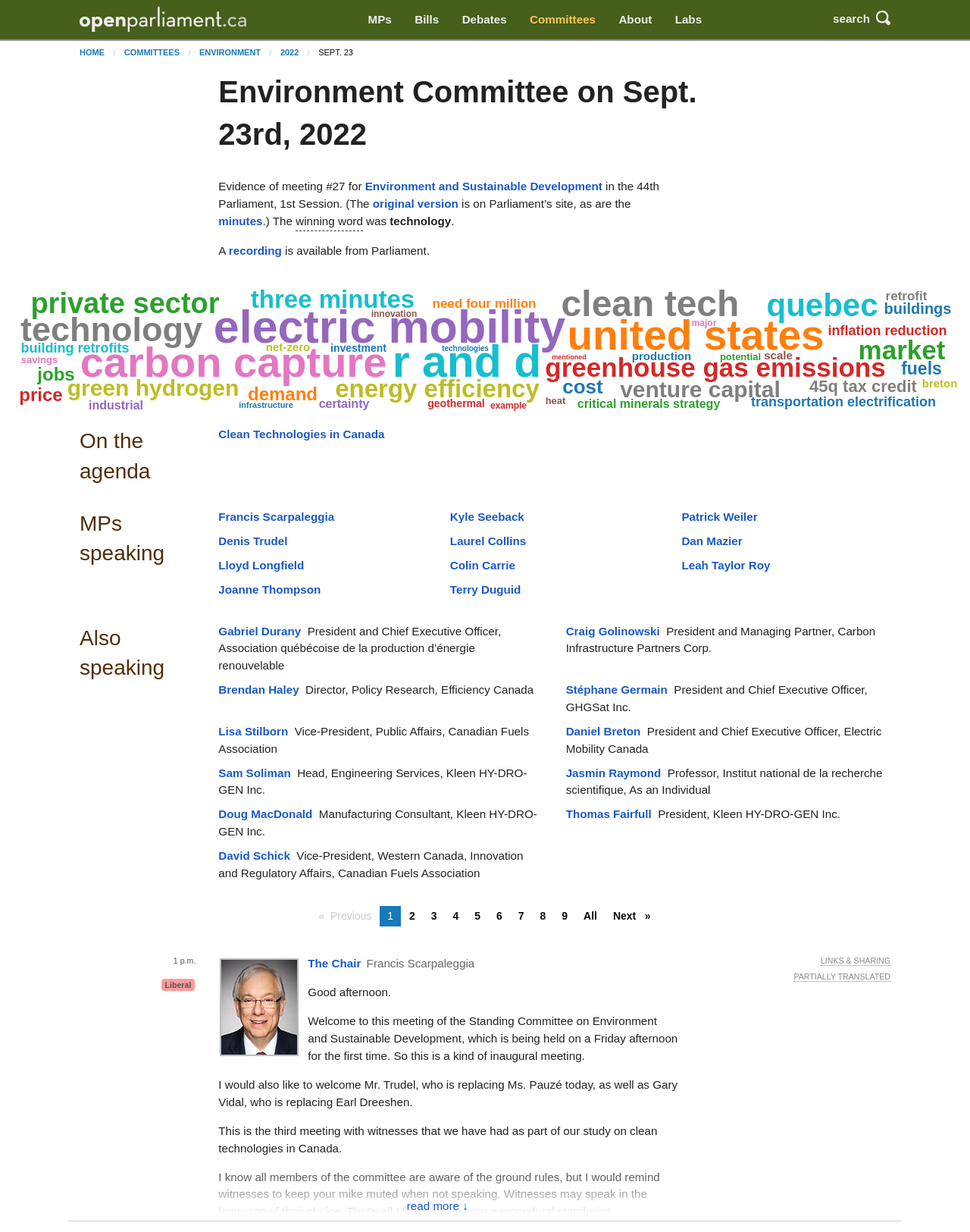What is the topic of Dr. Brendan Haley's speech?
Please provide a comprehensive answer based on the details in the screenshot.

I found the answer by reading the text of Dr. Brendan Haley's speech, which mentions 'energy-efficient clean technologies' and provides examples of problems being solved by these technologies.